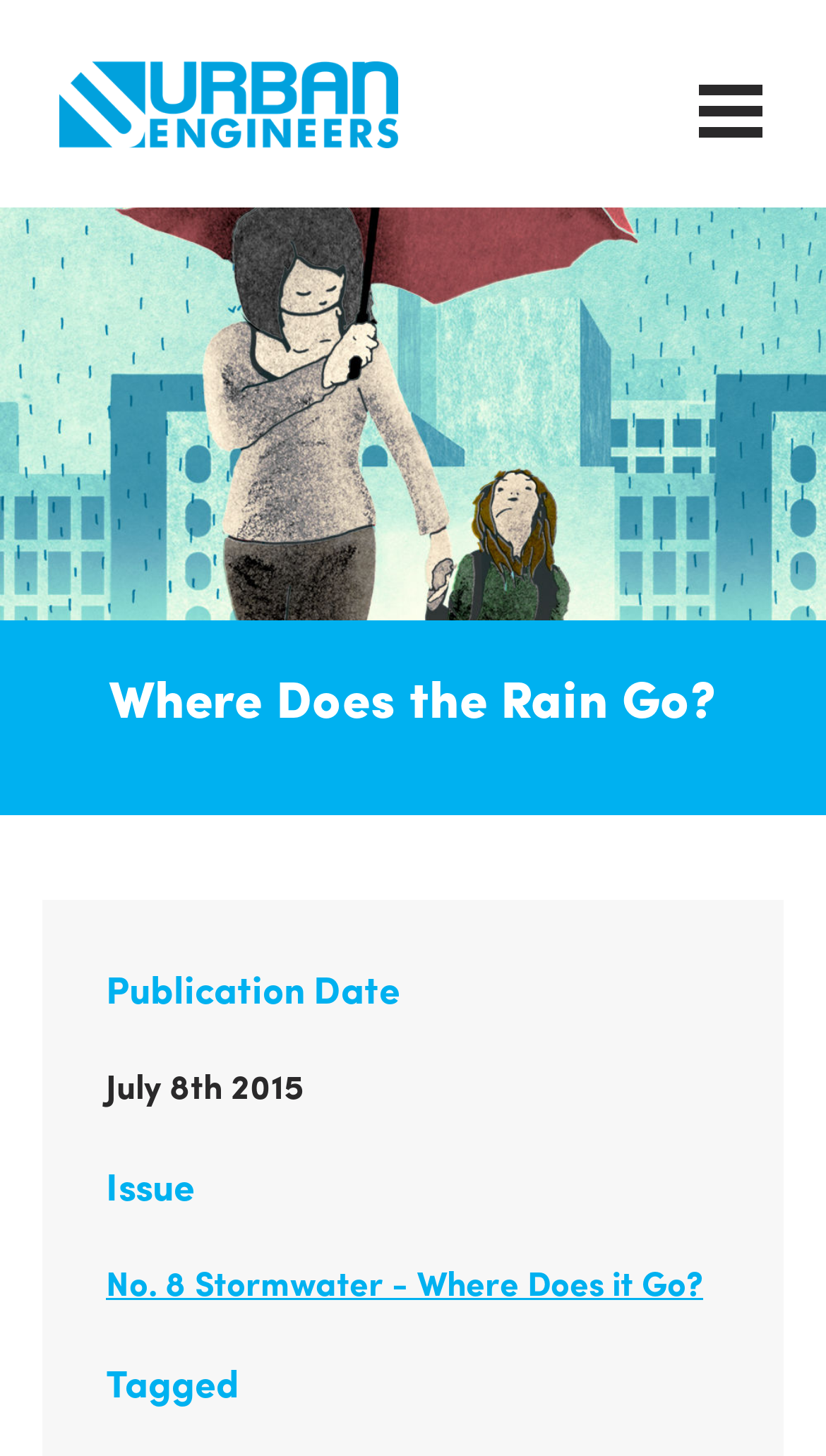What is the category of the article?
Please give a detailed and elaborate answer to the question.

The category can be inferred from the link element with bounding box coordinates [0.128, 0.864, 0.851, 0.897], which contains the text 'No. 8 Stormwater - Where Does it Go?'